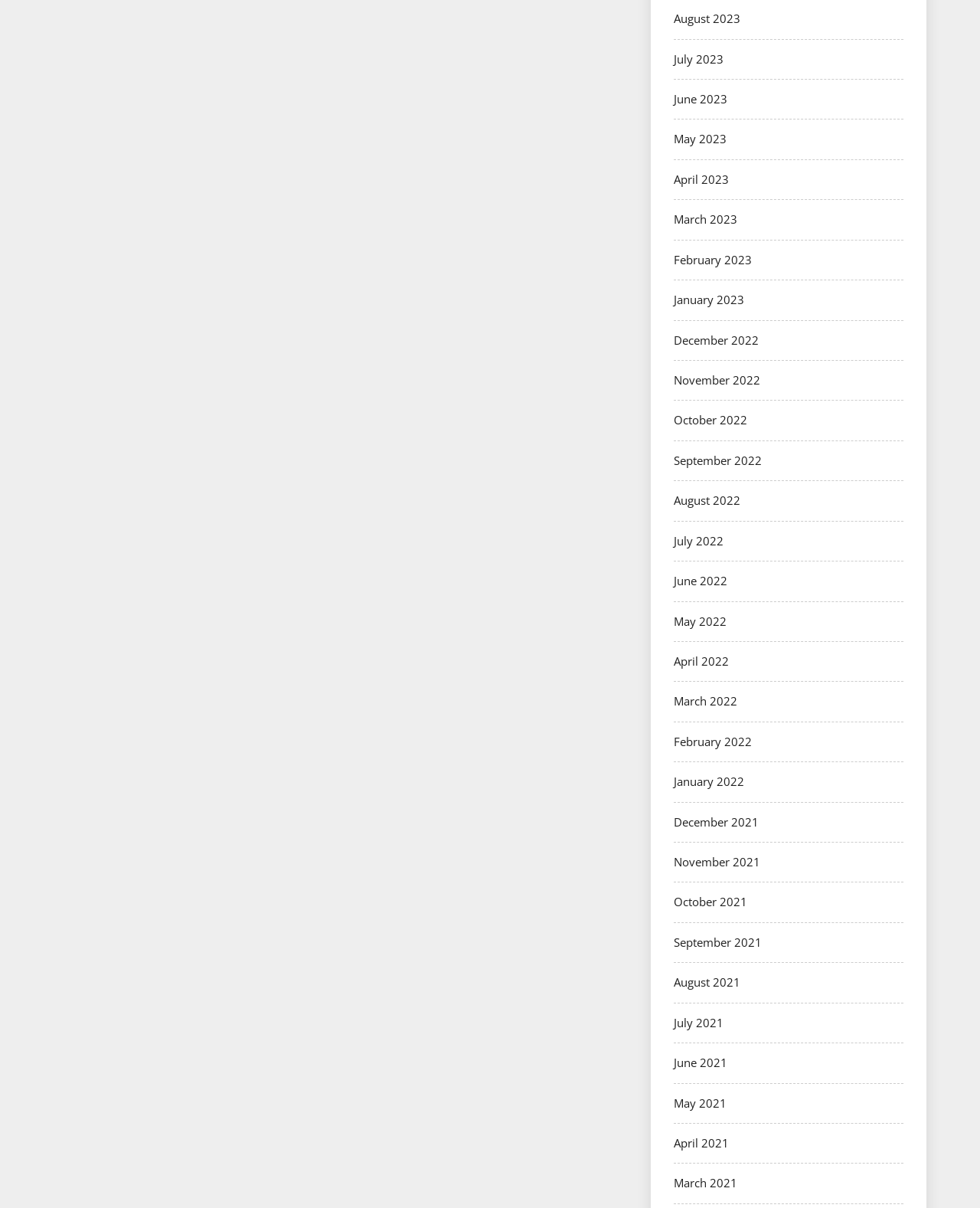Look at the image and answer the question in detail:
Are the months listed in chronological order?

I examined the list of links and noticed that the months are listed in chronological order, with the most recent month first and the earliest month last.